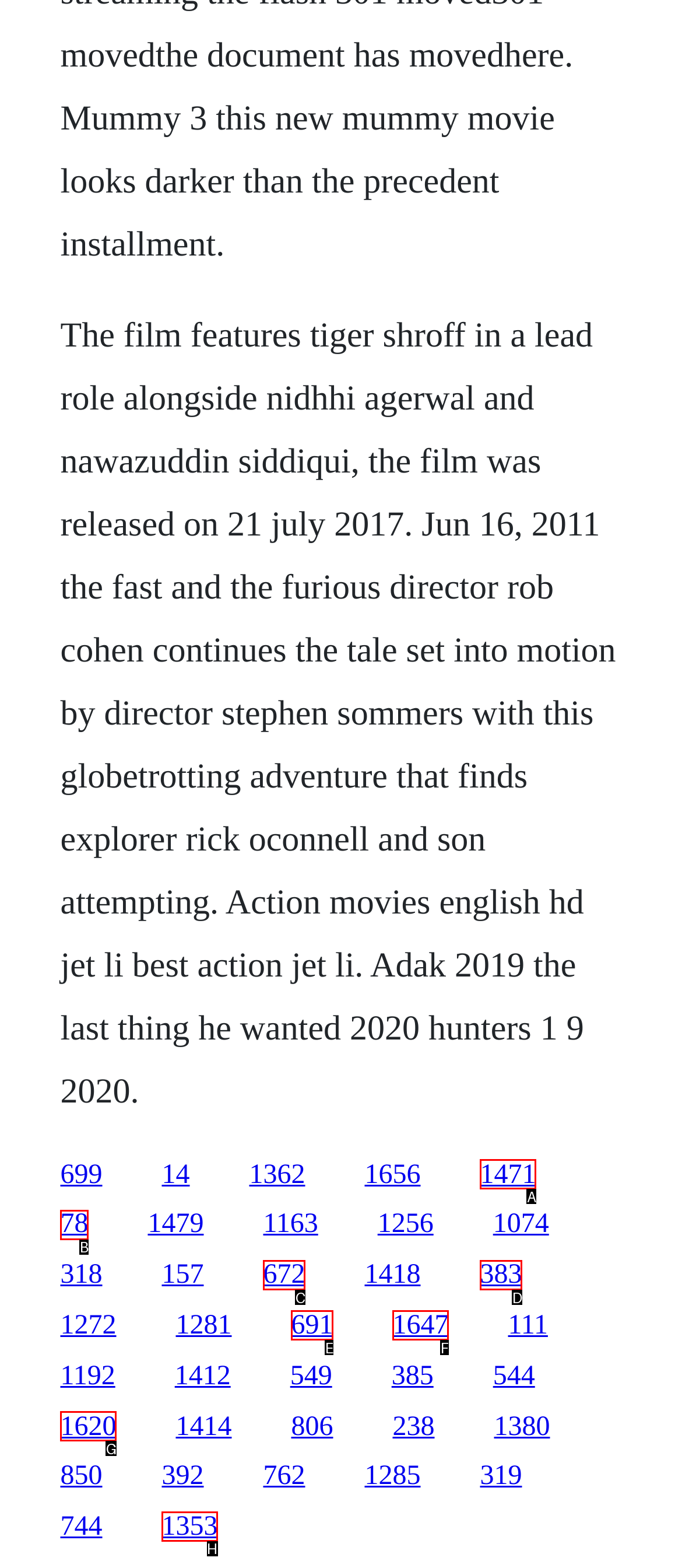From the given choices, which option should you click to complete this task: Click the link to 1353? Answer with the letter of the correct option.

H